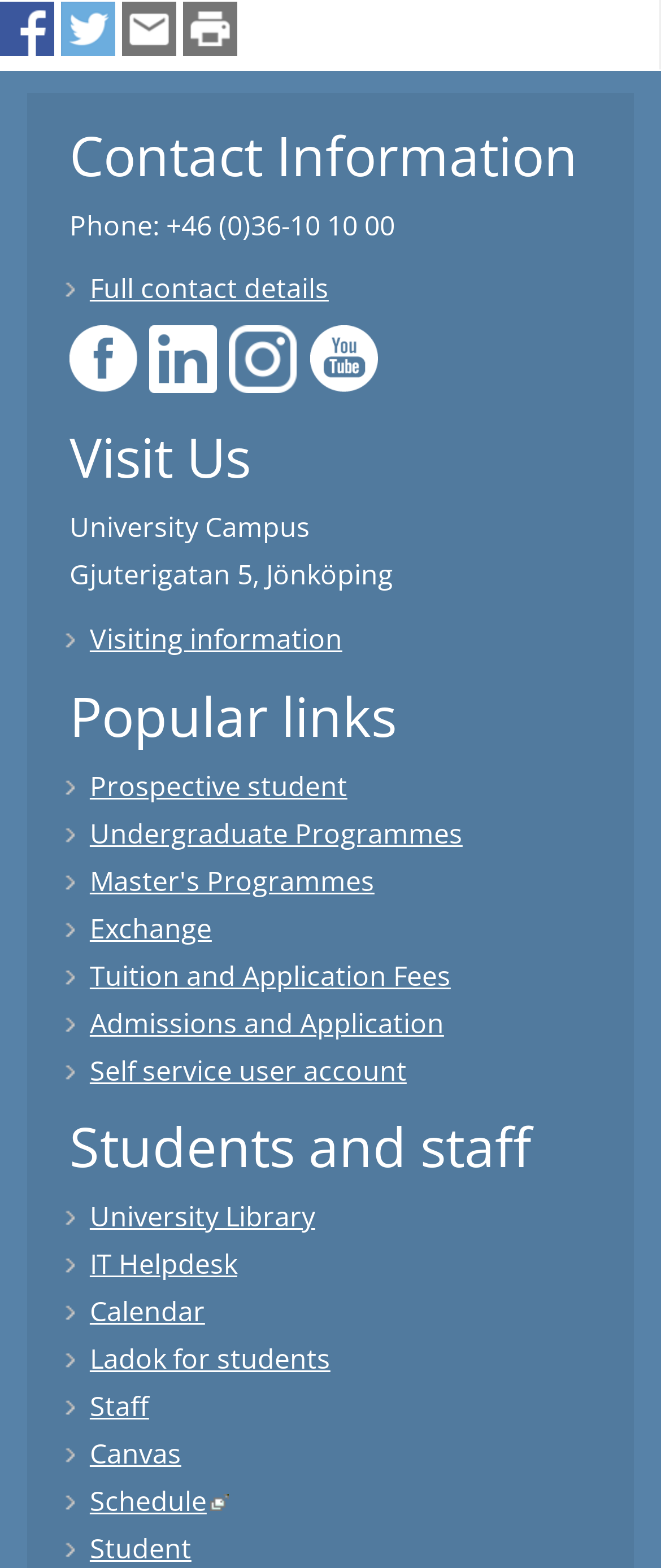Determine the bounding box coordinates for the region that must be clicked to execute the following instruction: "Get full contact details".

[0.136, 0.172, 0.497, 0.196]